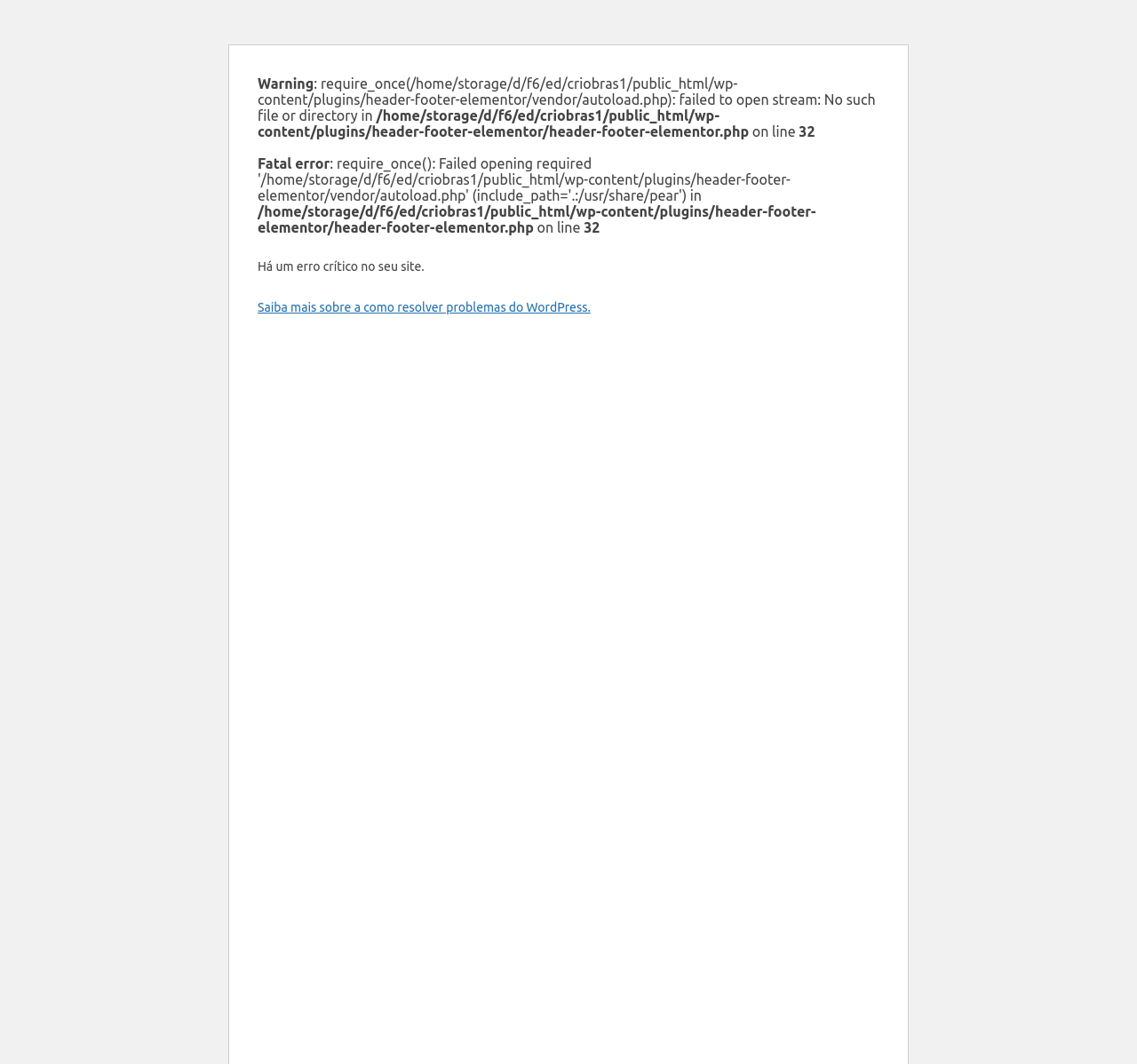What is the recommended action to resolve the issue?
Offer a detailed and exhaustive answer to the question.

The webpage provides a link to learn more about resolving WordPress problems, suggesting that the user should click on the link to find a solution to the critical error.